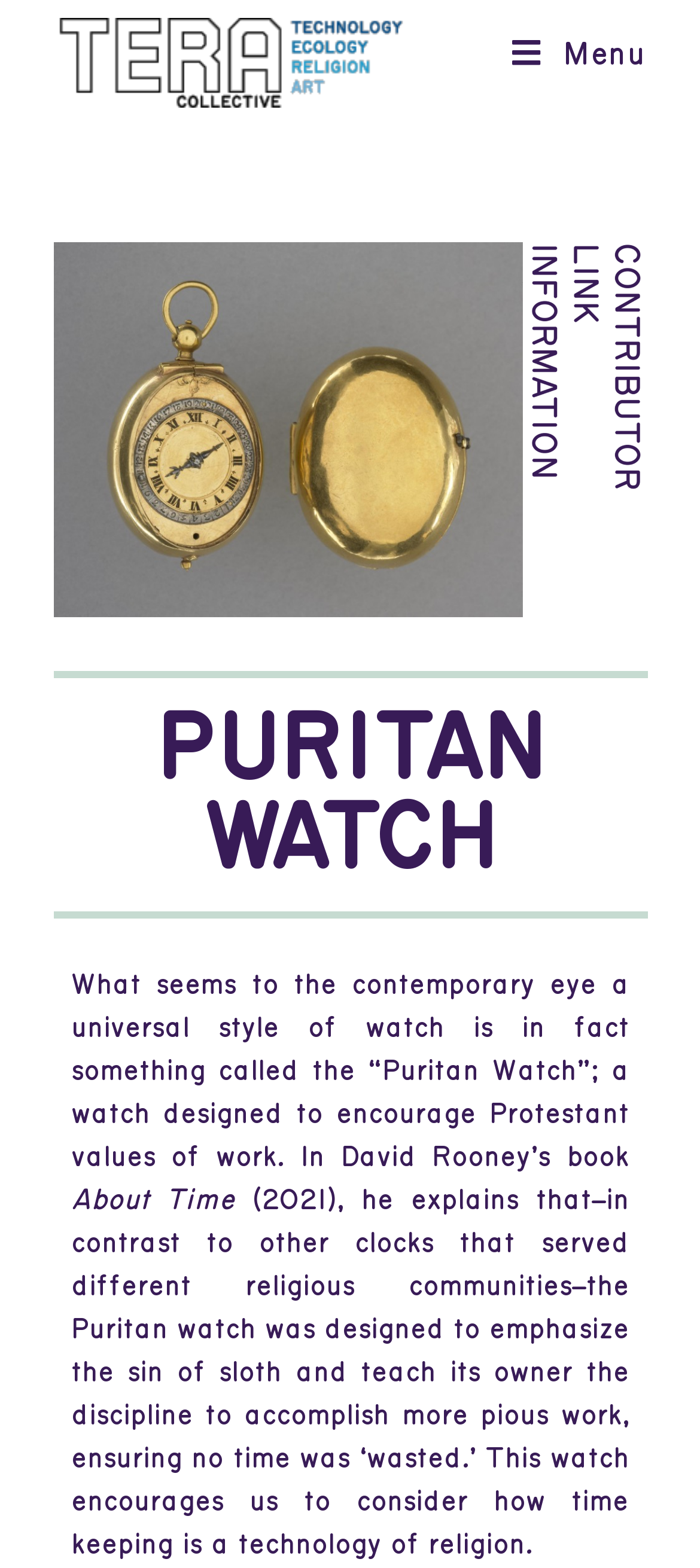Provide a thorough summary of the webpage.

The webpage is about the "Puritan Watch" and its connection to the "TERA Collective". At the top left, there is a logo image with the text "TERA Collective" next to it, which is a link. On the top right, there is a "Mobile Menu" link with an image and two lines of text: "PURITAN WATCH" and a brief description of the watch's purpose.

Below the top section, there is a main content area with a paragraph of text that explains the concept of the "Puritan Watch" in more detail. The text describes how the watch was designed to encourage Protestant values of work and to teach its owner to avoid wasting time. The paragraph is divided into two sections, with a subtitle "About Time" in between.

Overall, the webpage has a simple layout with a focus on presenting information about the "Puritan Watch" and its significance. There are a total of two images on the page, one being the logo and the other being an icon for the "Mobile Menu".